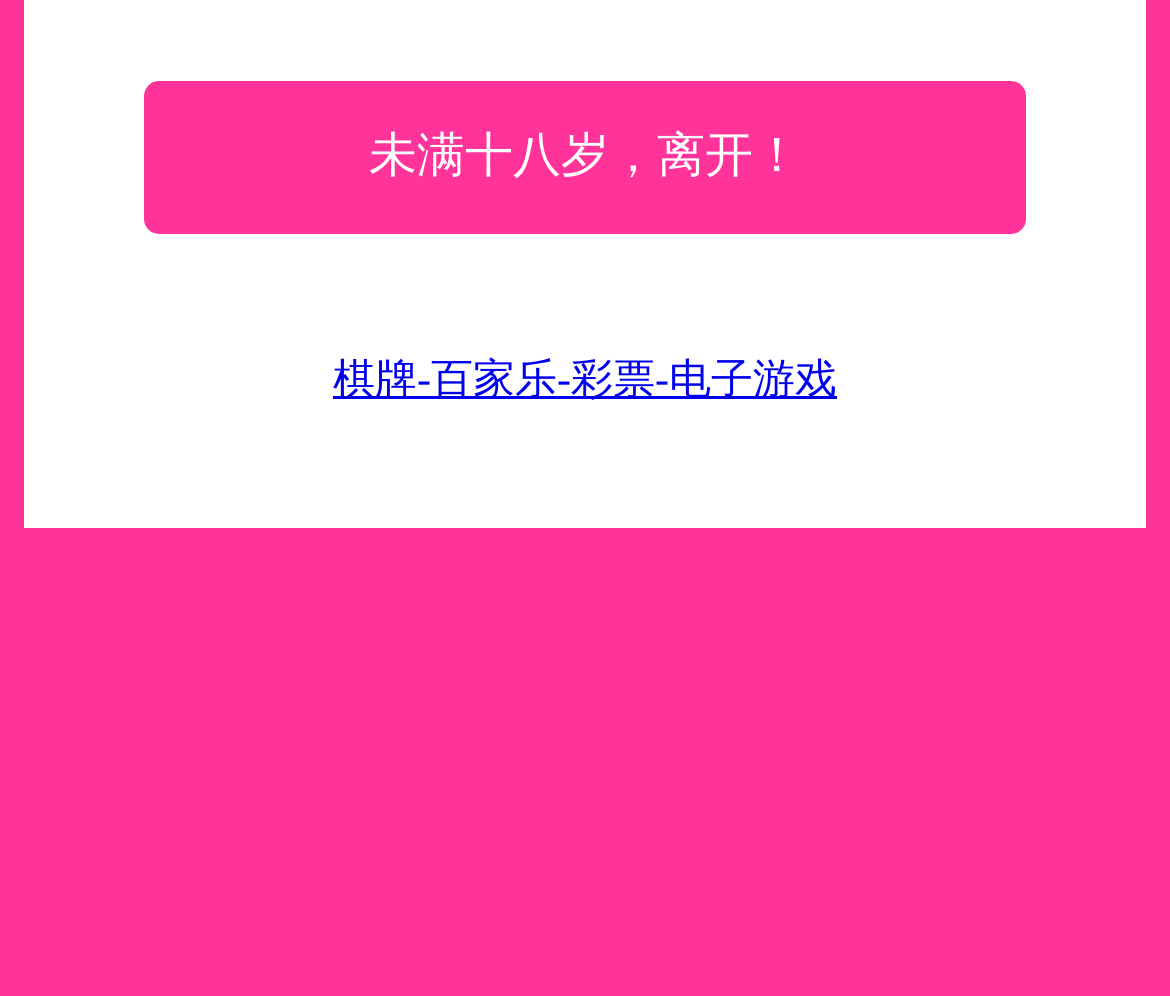Find the bounding box of the web element that fits this description: "未满十八岁，离开！".

[0.123, 0.081, 0.877, 0.235]